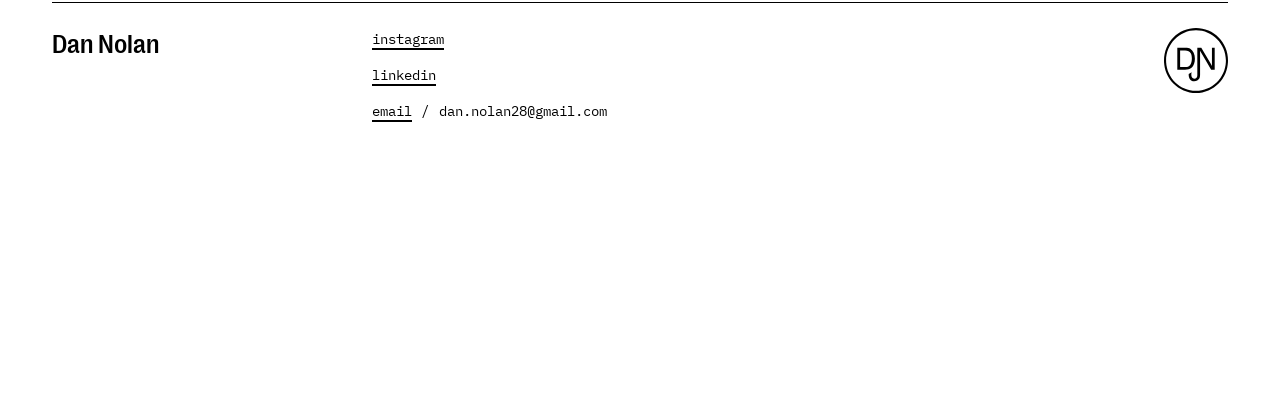How many social media links are there on this webpage?
From the image, respond with a single word or phrase.

3